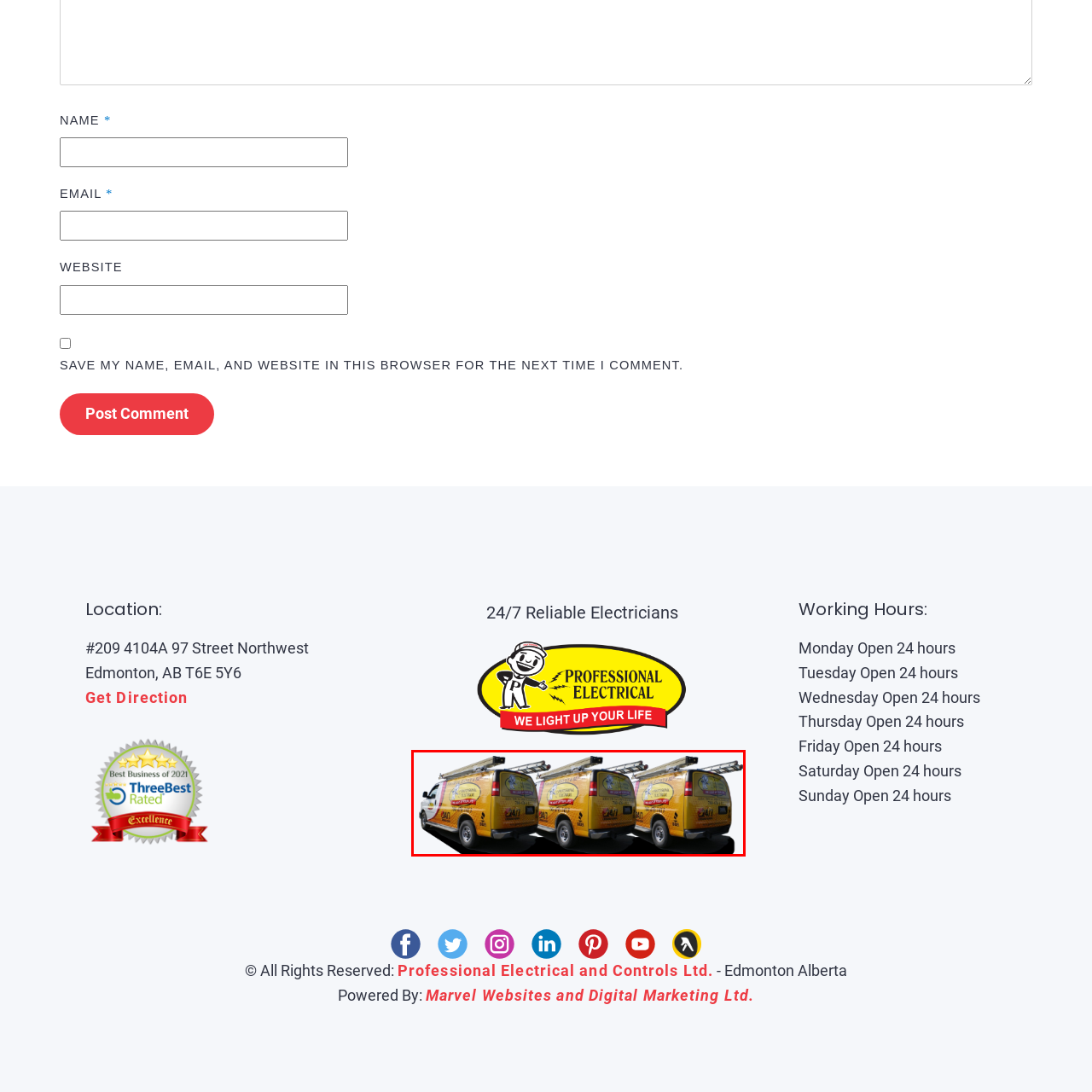Inspect the section within the red border, What is the purpose of the vibrant colors on the van? Provide a one-word or one-phrase answer.

to attract attention